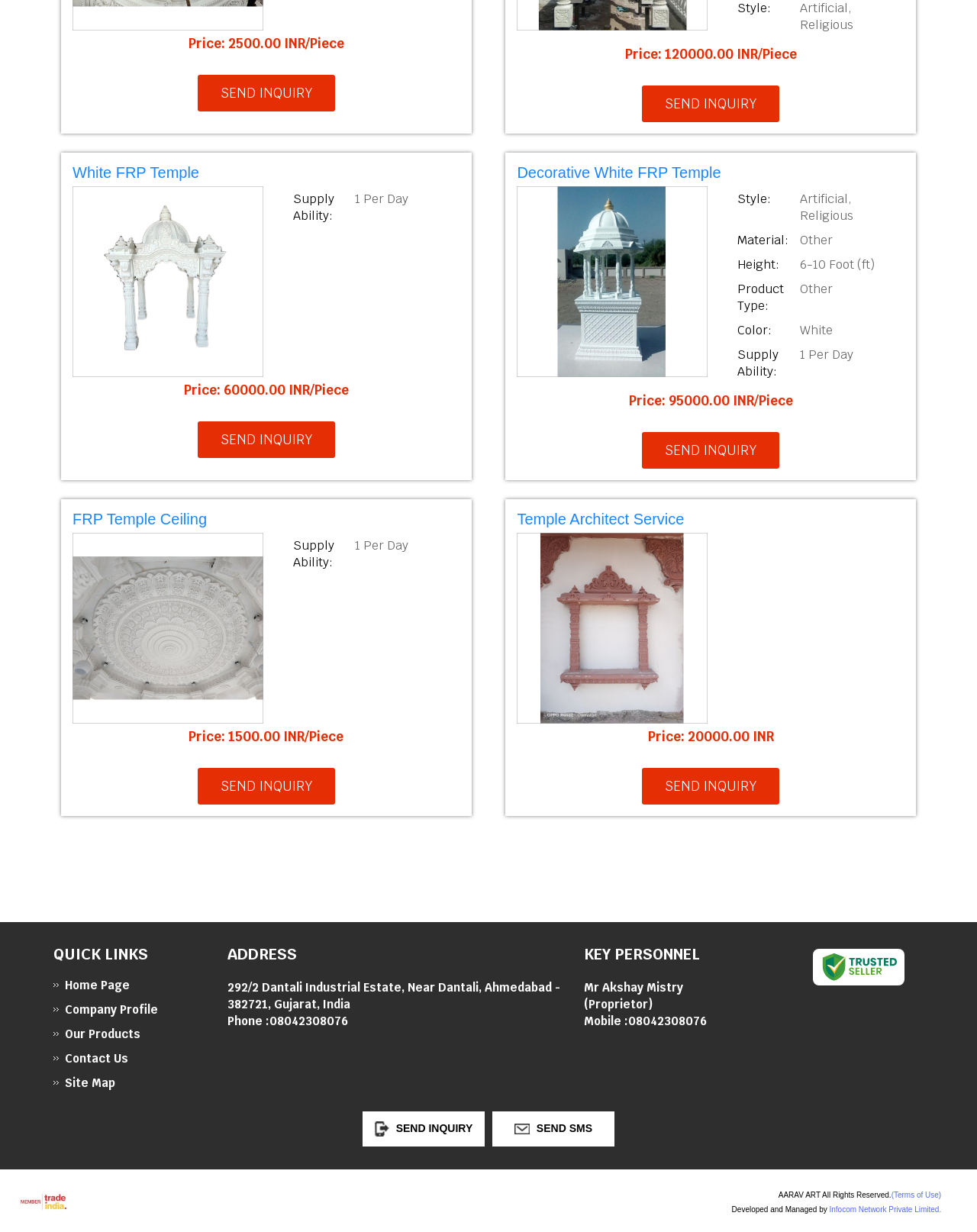Determine the bounding box coordinates of the UI element that matches the following description: "Decorative White FRP Temple". The coordinates should be four float numbers between 0 and 1 in the format [left, top, right, bottom].

[0.529, 0.133, 0.738, 0.147]